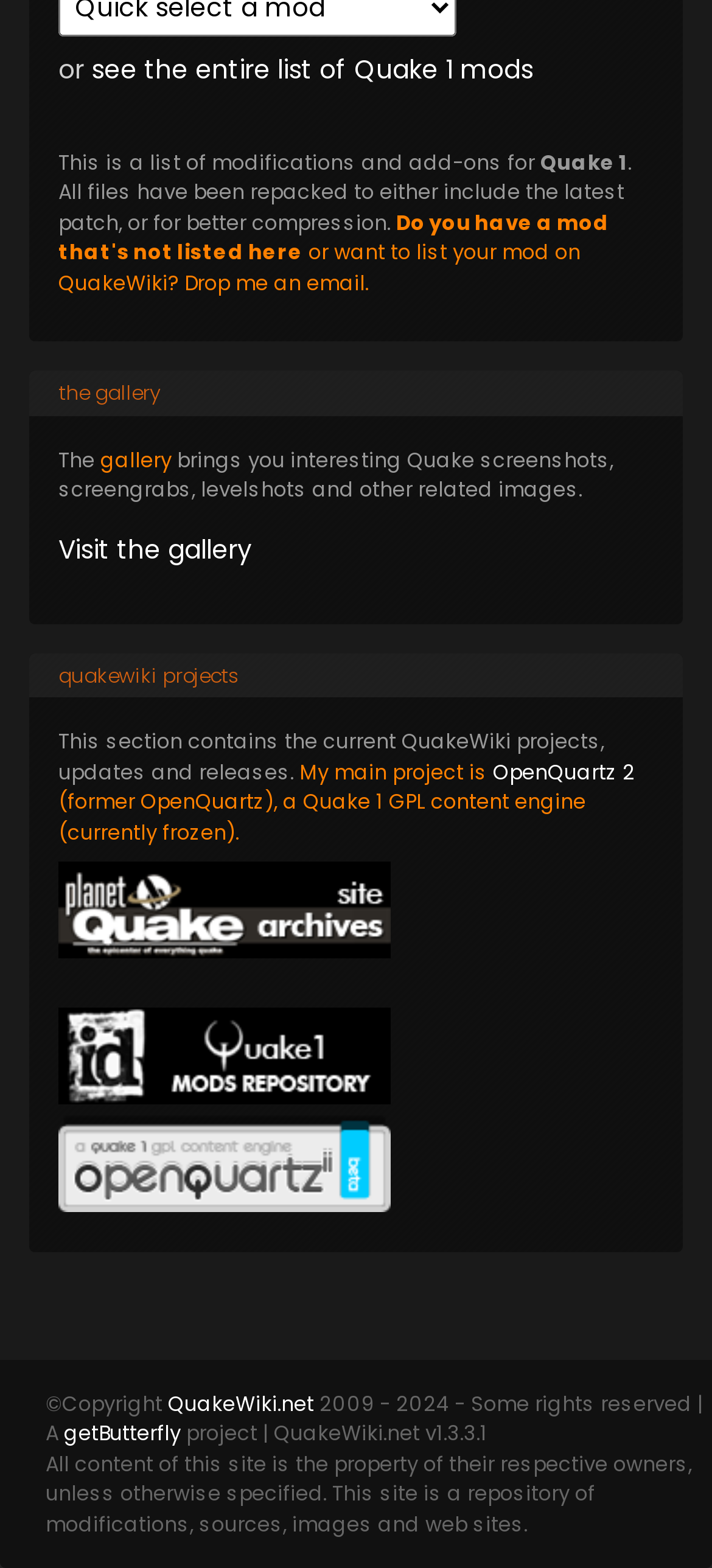Using the webpage screenshot, find the UI element described by title="Quake 1 Mods Repository". Provide the bounding box coordinates in the format (top-left x, top-left y, bottom-right x, bottom-right y), ensuring all values are floating point numbers between 0 and 1.

[0.082, 0.687, 0.549, 0.71]